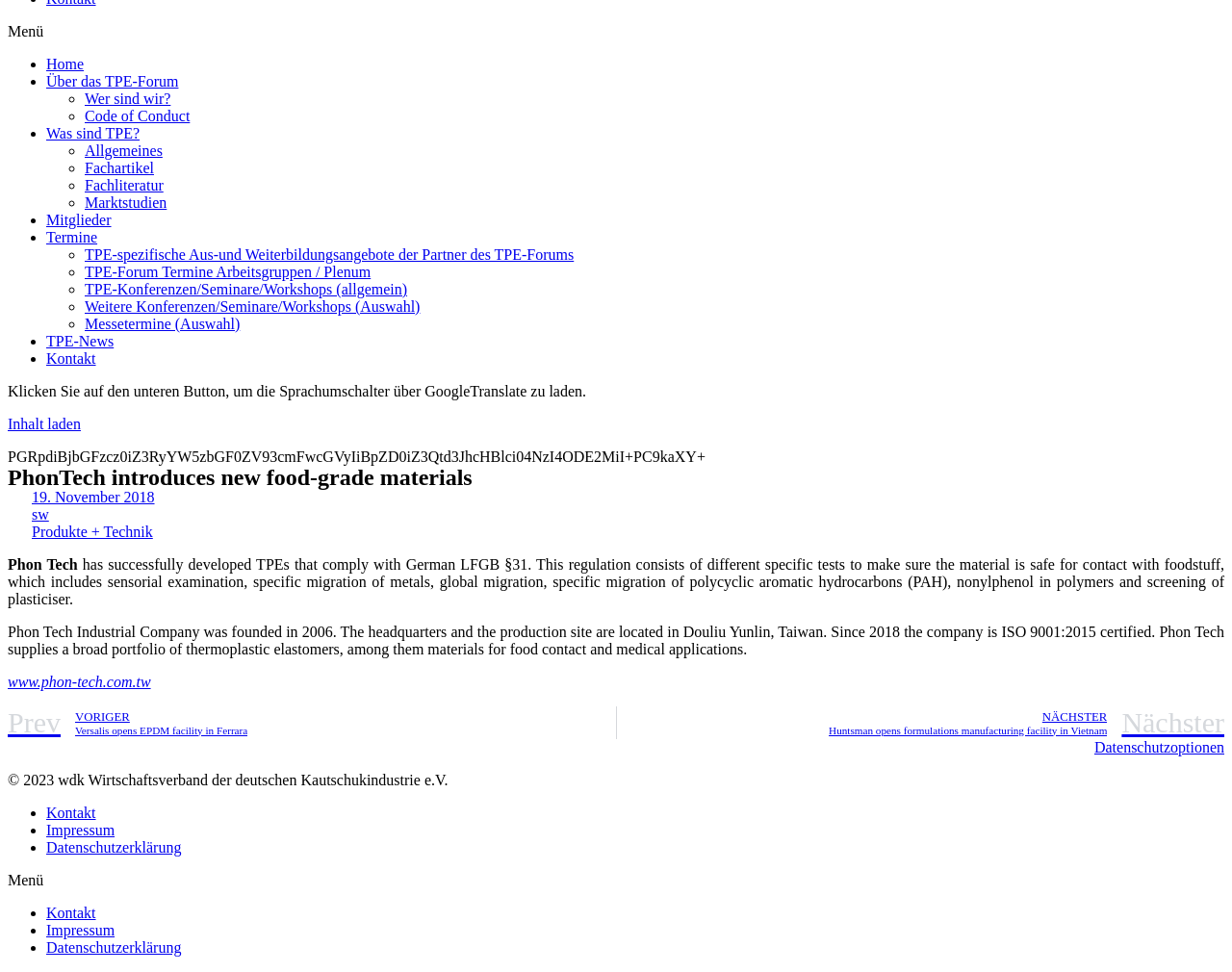Provide the bounding box coordinates for the UI element that is described as: "Produkte + Technik".

[0.026, 0.539, 0.124, 0.555]